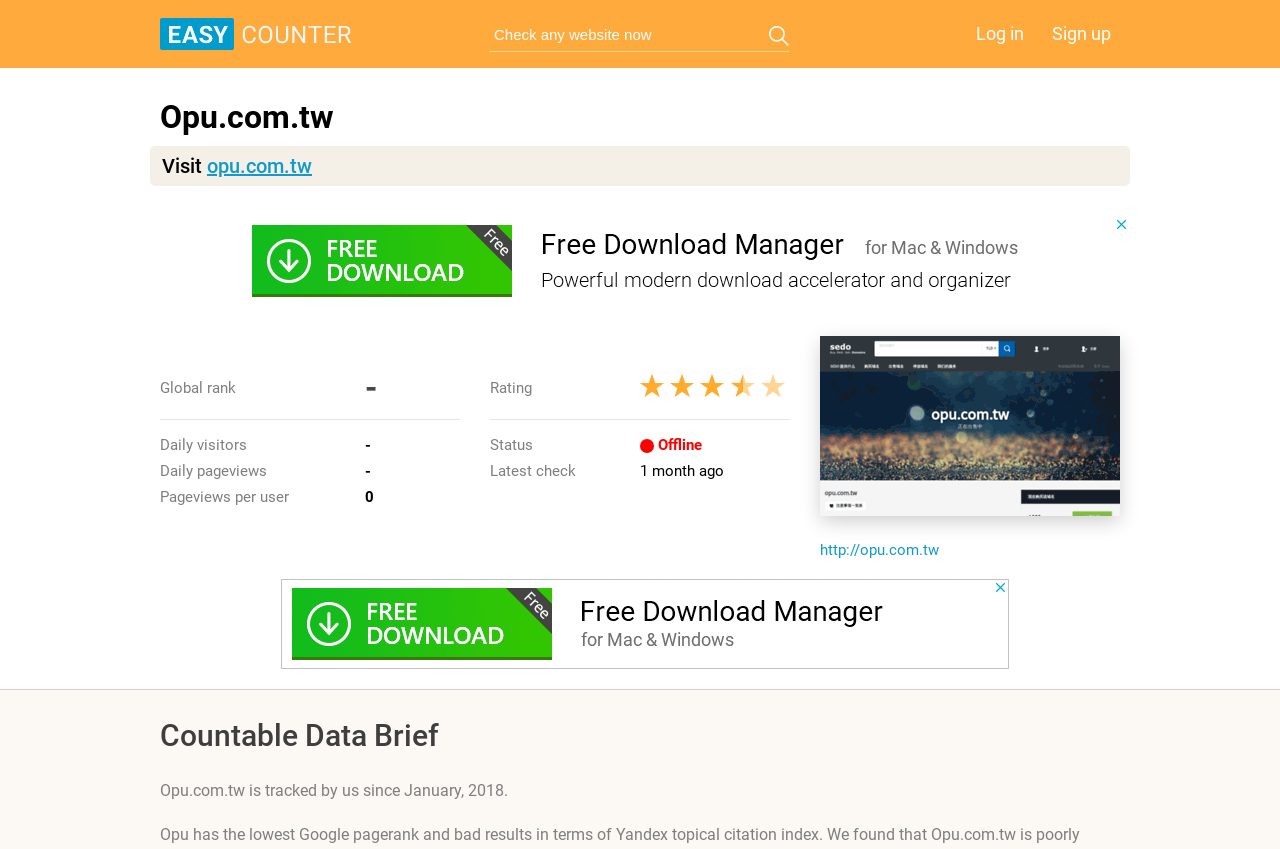What is the website that is being tracked?
Please ensure your answer to the question is detailed and covers all necessary aspects.

I looked at the heading 'Opu.com.tw' and the link 'opu.com.tw' and found that the website being tracked is opu.com.tw. This information is located in the top half of the webpage.